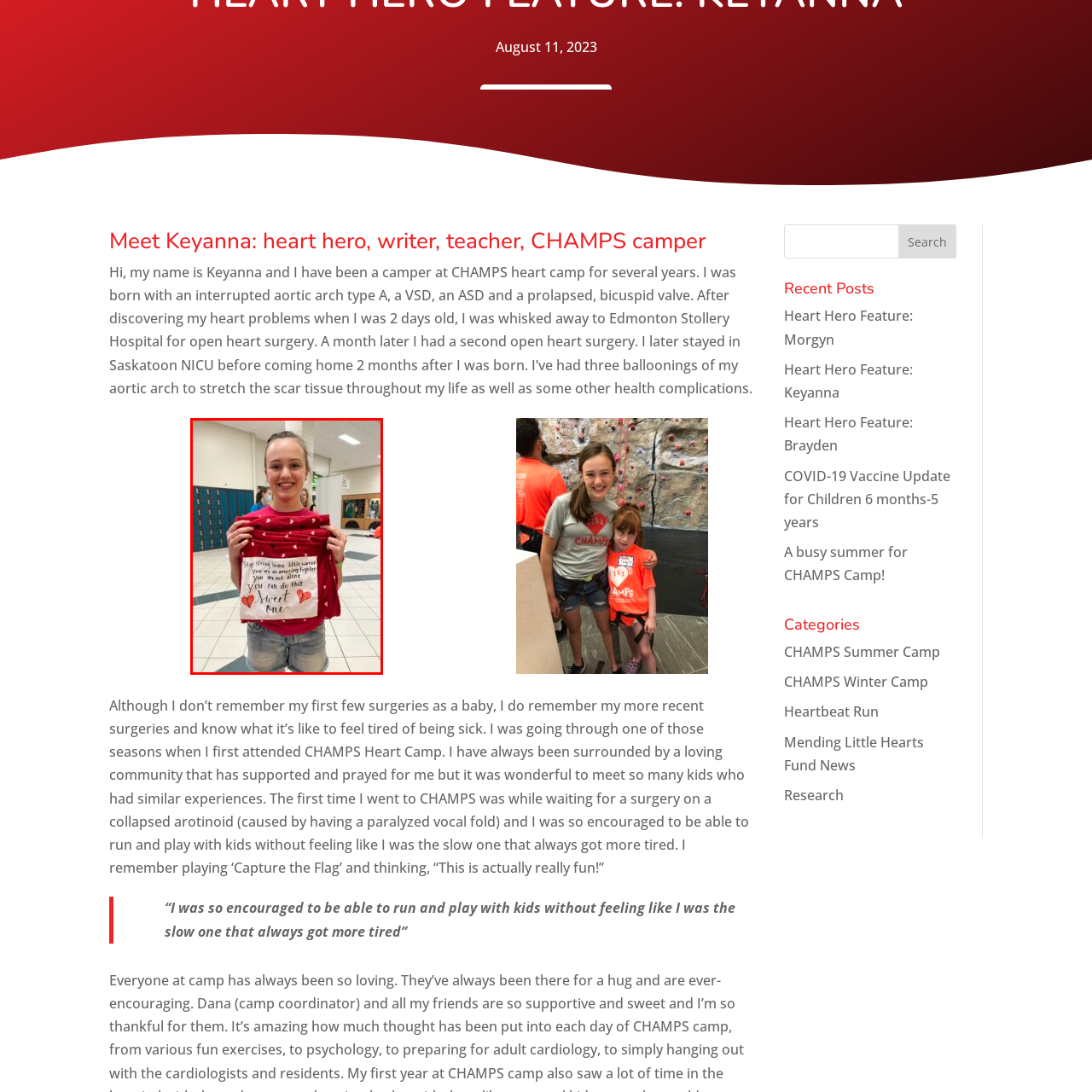Examine the content inside the red bounding box and offer a comprehensive answer to the following question using the details from the image: What is written on one of the scarves?

One of the scarves prominently displays a handwritten message that reads: 'Stay strong brave little warrior, you are an amazing fighter, you are not alone. You can do this, Sweet One.' This encouraging sentiment emphasizes the importance of community support and empowerment for young individuals facing adversity.